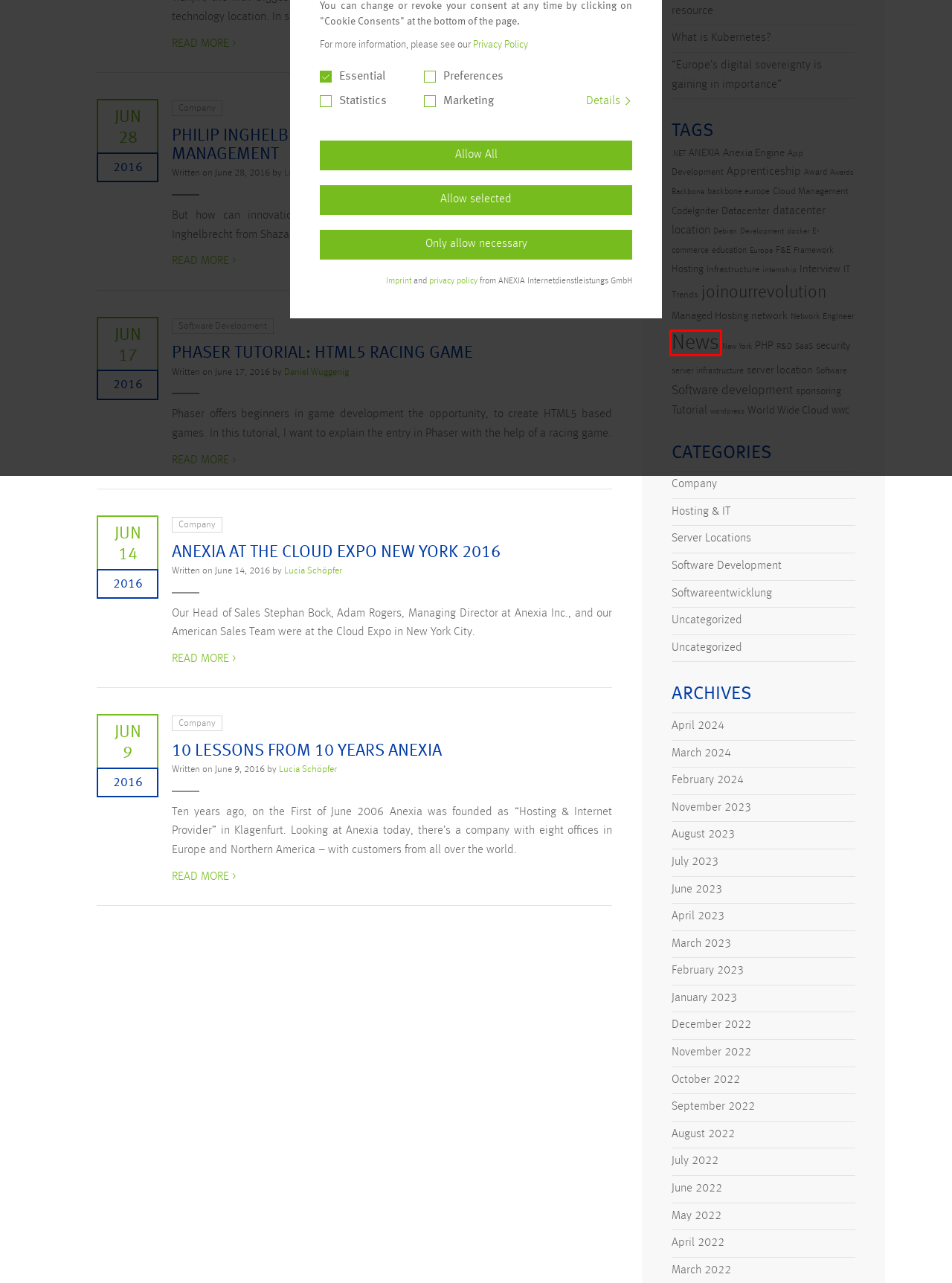Examine the screenshot of a webpage with a red bounding box around an element. Then, select the webpage description that best represents the new page after clicking the highlighted element. Here are the descriptions:
A. ANEXIA Archive - ANEXIA Blog
B. July 2023 - ANEXIA Blog
C. Interview Archive - ANEXIA Blog
D. September 2022 - ANEXIA Blog
E. January 2023 - ANEXIA Blog
F. App Development Archive - ANEXIA Blog
G. News Archive - ANEXIA Blog
H. Anexia at the Cloud Expo New York 2016 - ANEXIA Blog

G